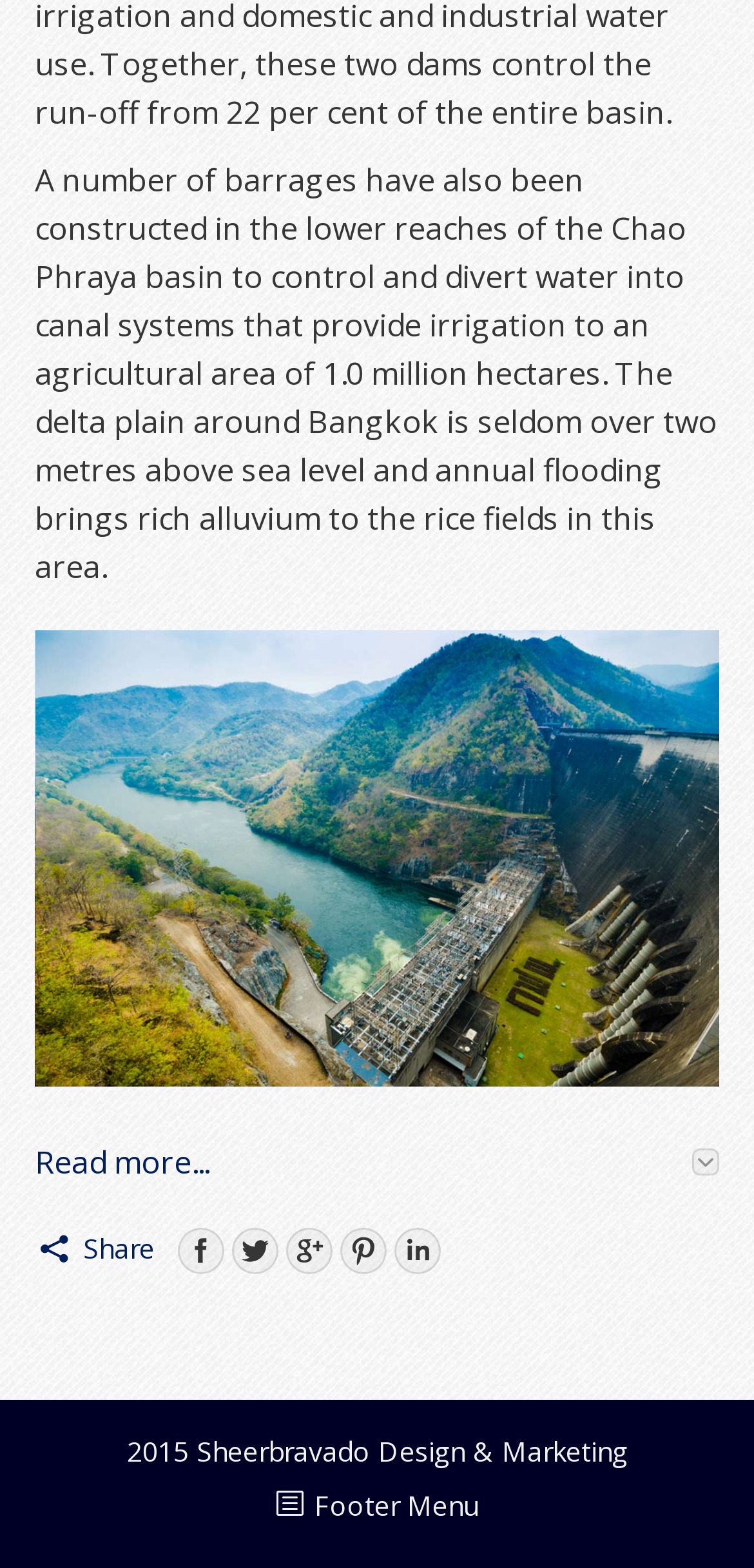Determine the coordinates of the bounding box that should be clicked to complete the instruction: "Open Footer Menu". The coordinates should be represented by four float numbers between 0 and 1: [left, top, right, bottom].

[0.365, 0.946, 0.673, 0.989]